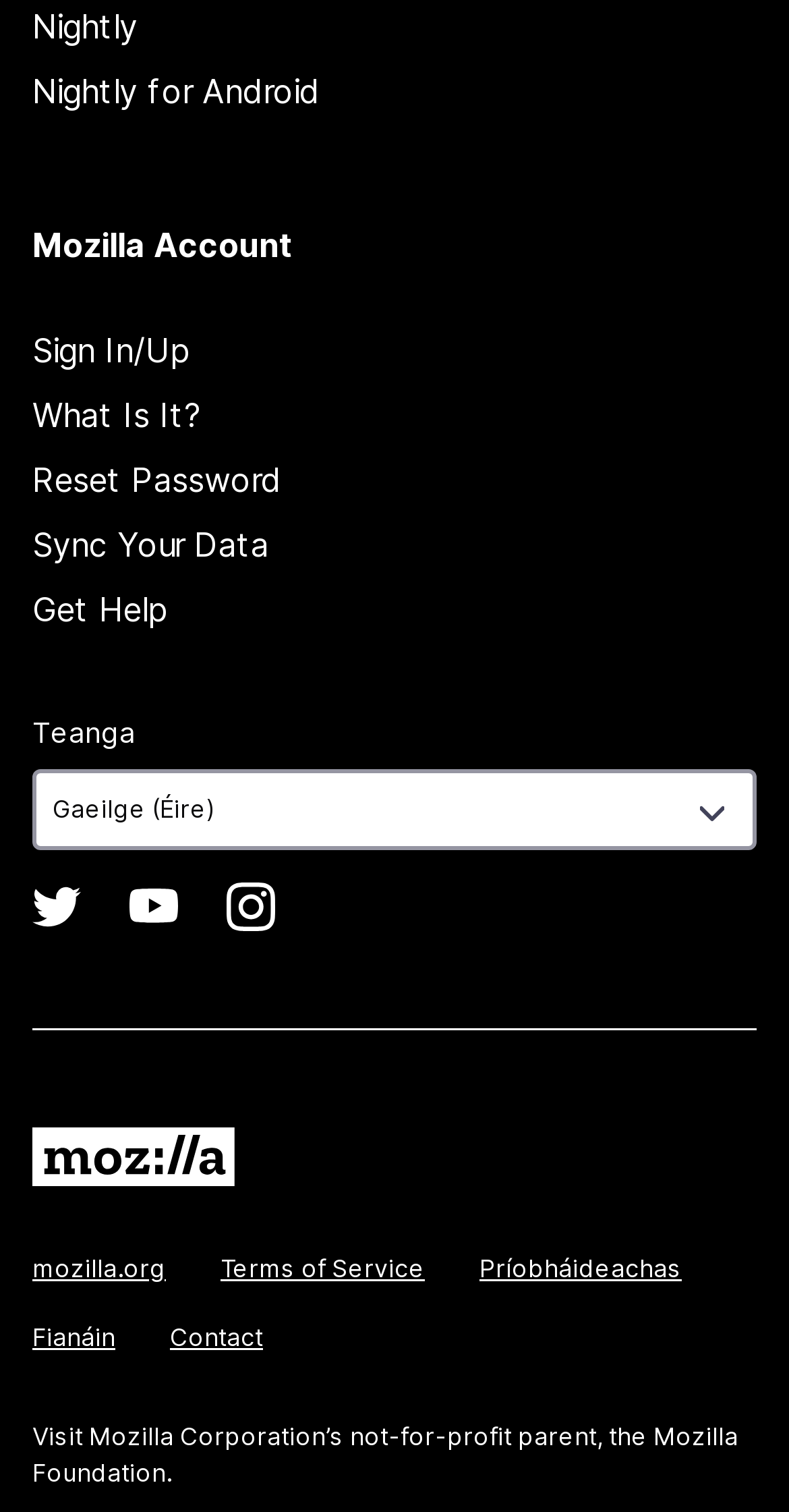Determine the bounding box coordinates of the clickable region to carry out the instruction: "Reset your password".

[0.041, 0.304, 0.356, 0.331]